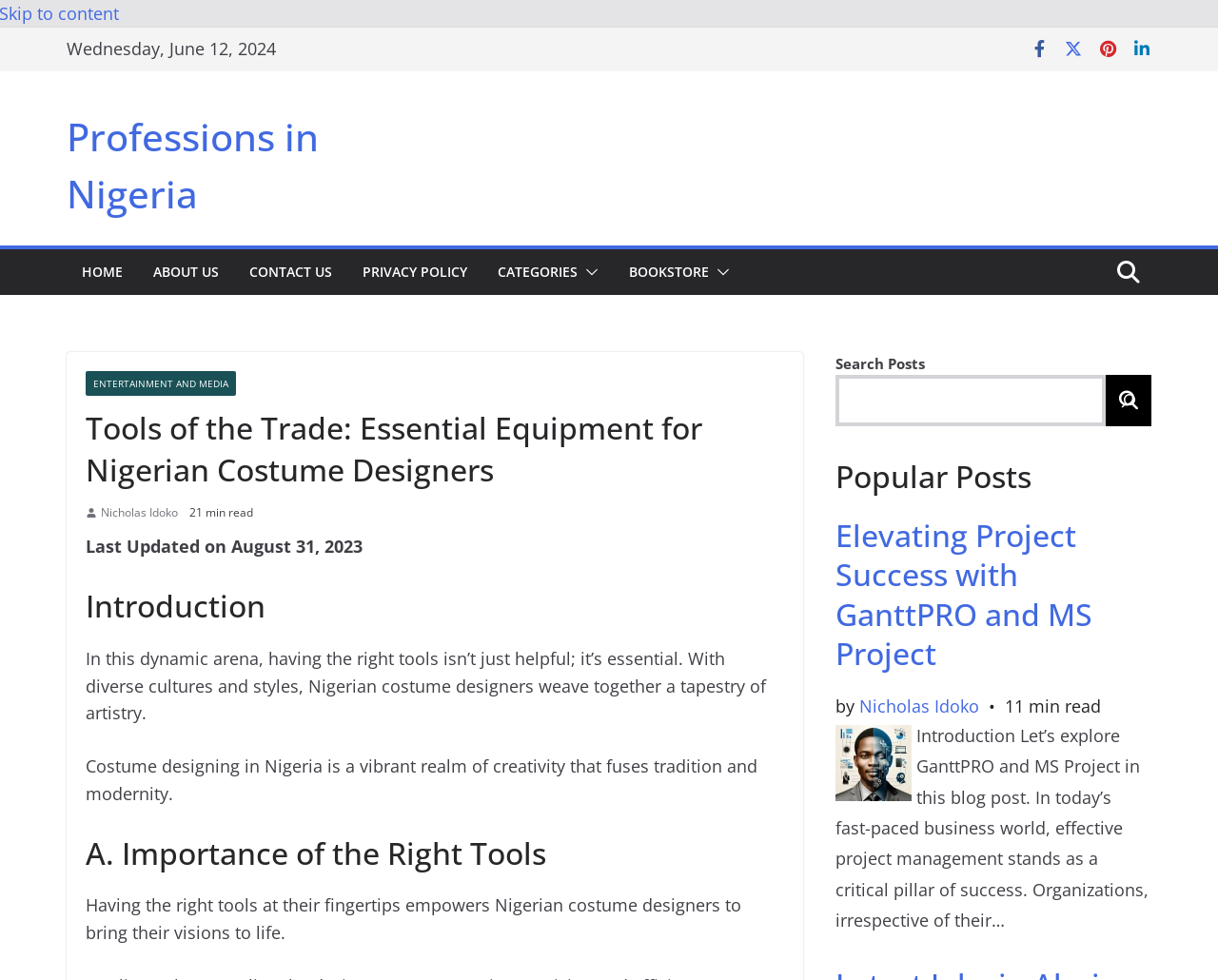What is the date of the last update? Please answer the question using a single word or phrase based on the image.

August 31, 2023